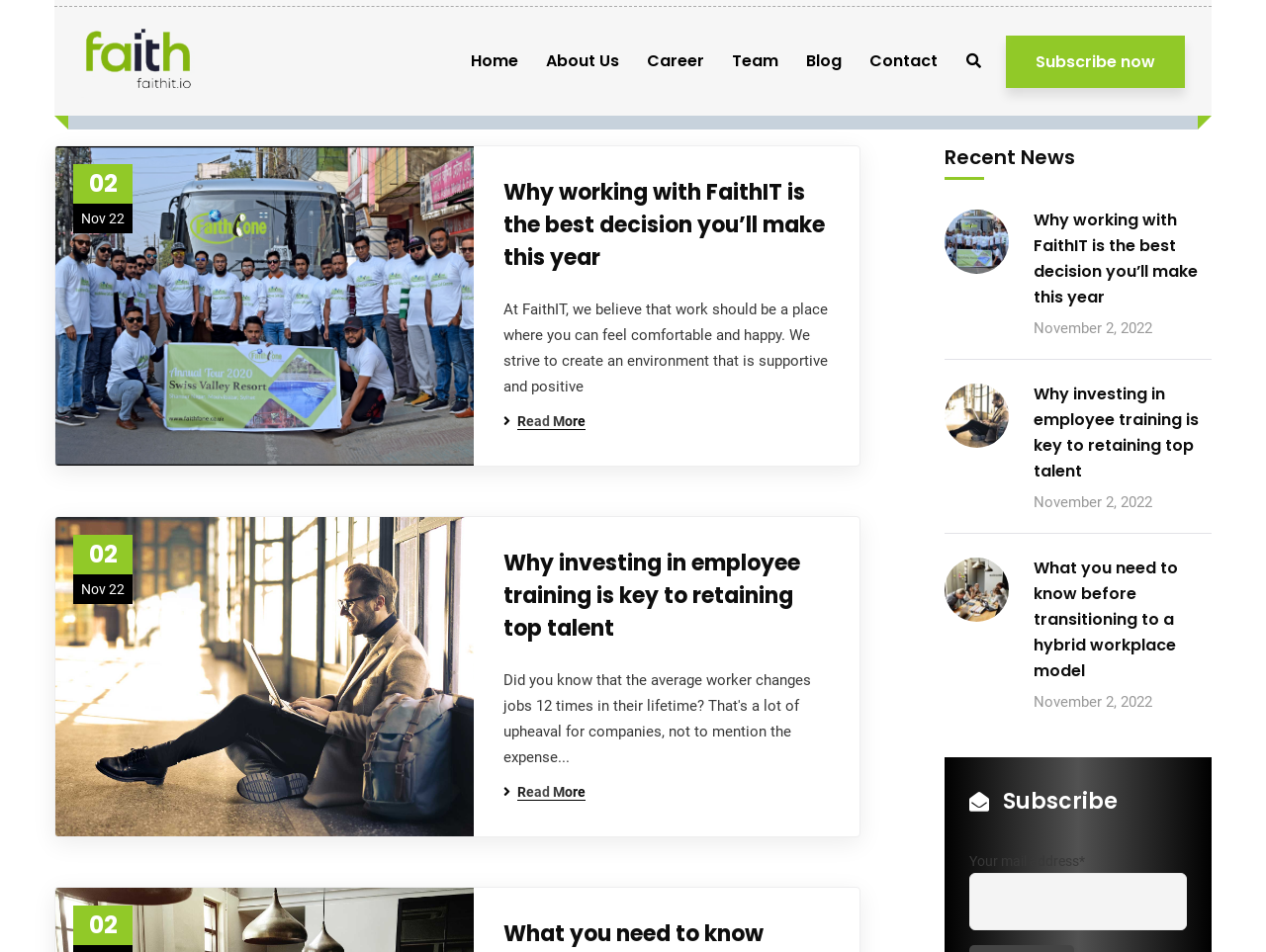Please identify the bounding box coordinates of where to click in order to follow the instruction: "Subscribe now".

[0.795, 0.037, 0.936, 0.092]